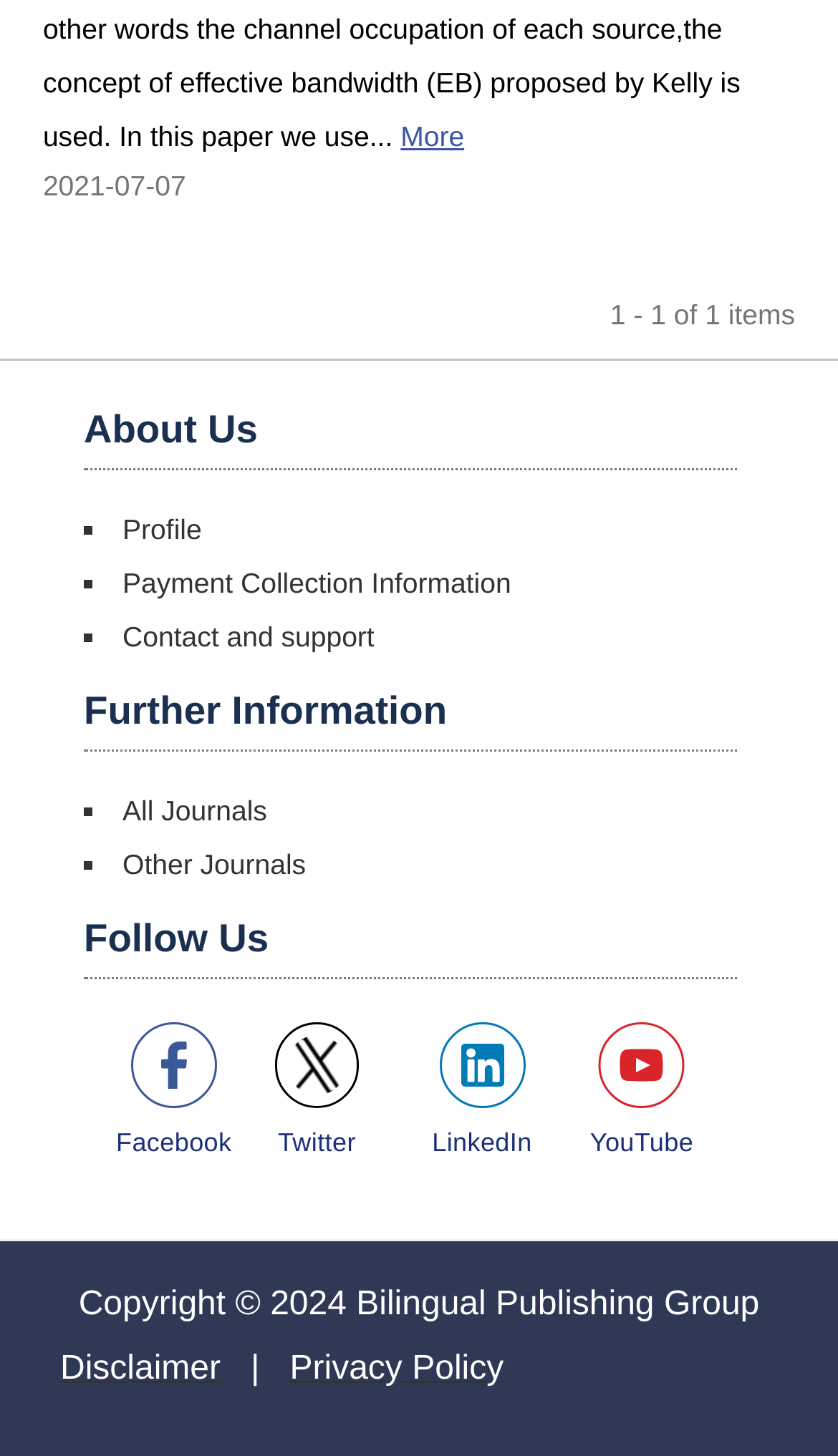Determine the bounding box coordinates of the clickable element to achieve the following action: 'View Payment Collection Information'. Provide the coordinates as four float values between 0 and 1, formatted as [left, top, right, bottom].

[0.146, 0.389, 0.61, 0.411]